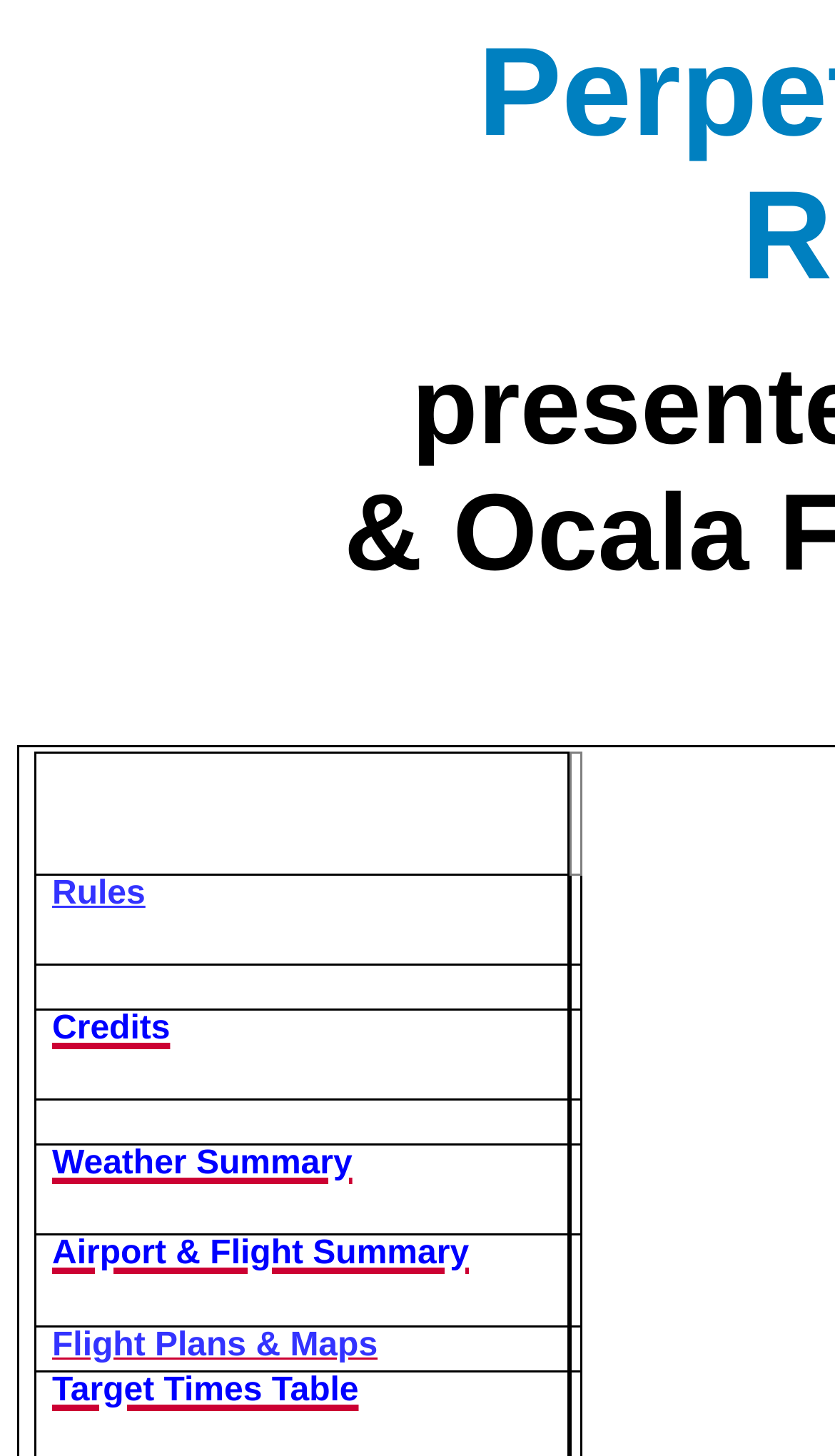Given the description of a UI element: "Airport & Flight Summary", identify the bounding box coordinates of the matching element in the webpage screenshot.

[0.062, 0.825, 0.562, 0.878]